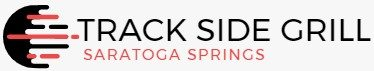What is the location of the Track Side Grill?
Utilize the information in the image to give a detailed answer to the question.

The logo features the location 'SARATOGA SPRINGS' in a slightly smaller size beneath the name 'Track Side Grill', indicating that the dining establishment is located in Saratoga Springs.